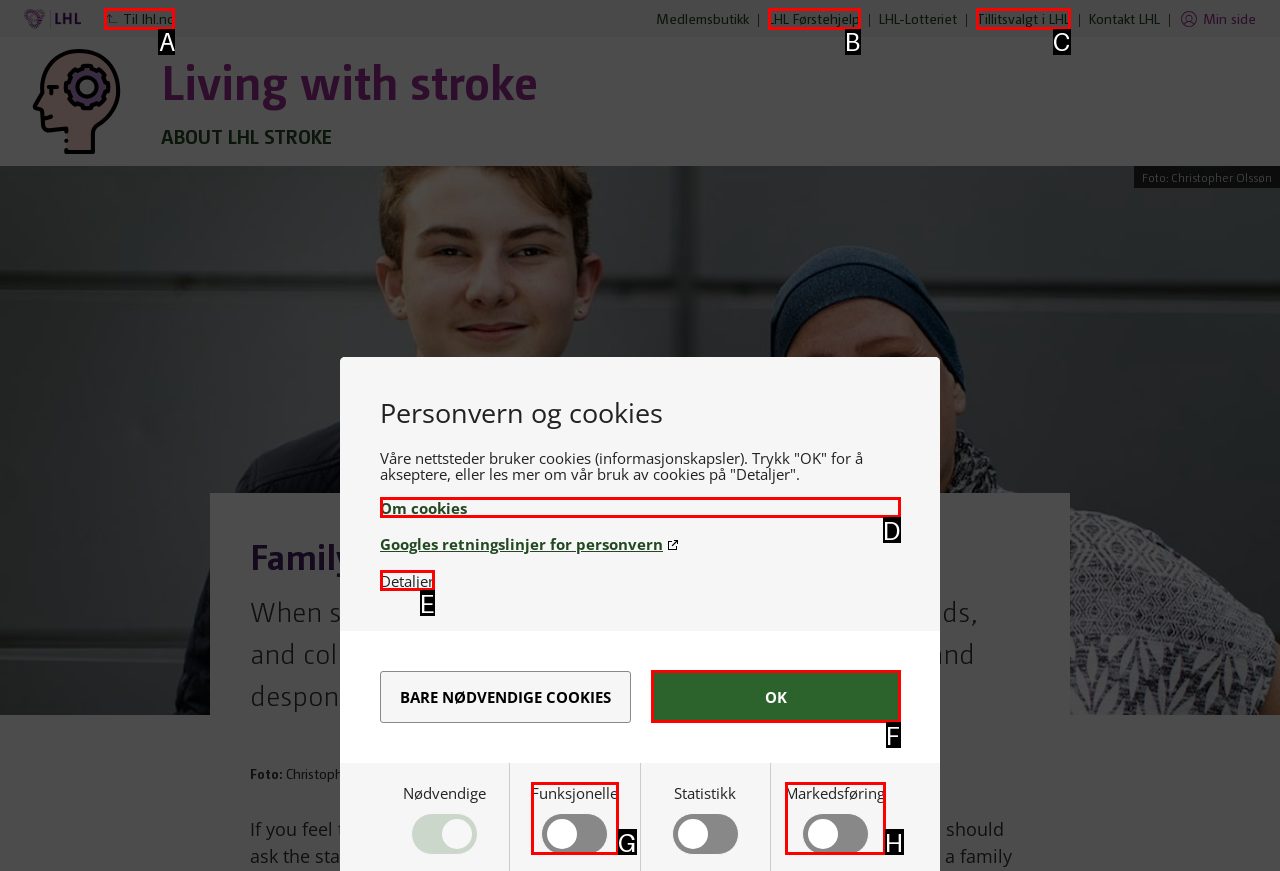Choose the option that aligns with the description: Detaljer
Respond with the letter of the chosen option directly.

E